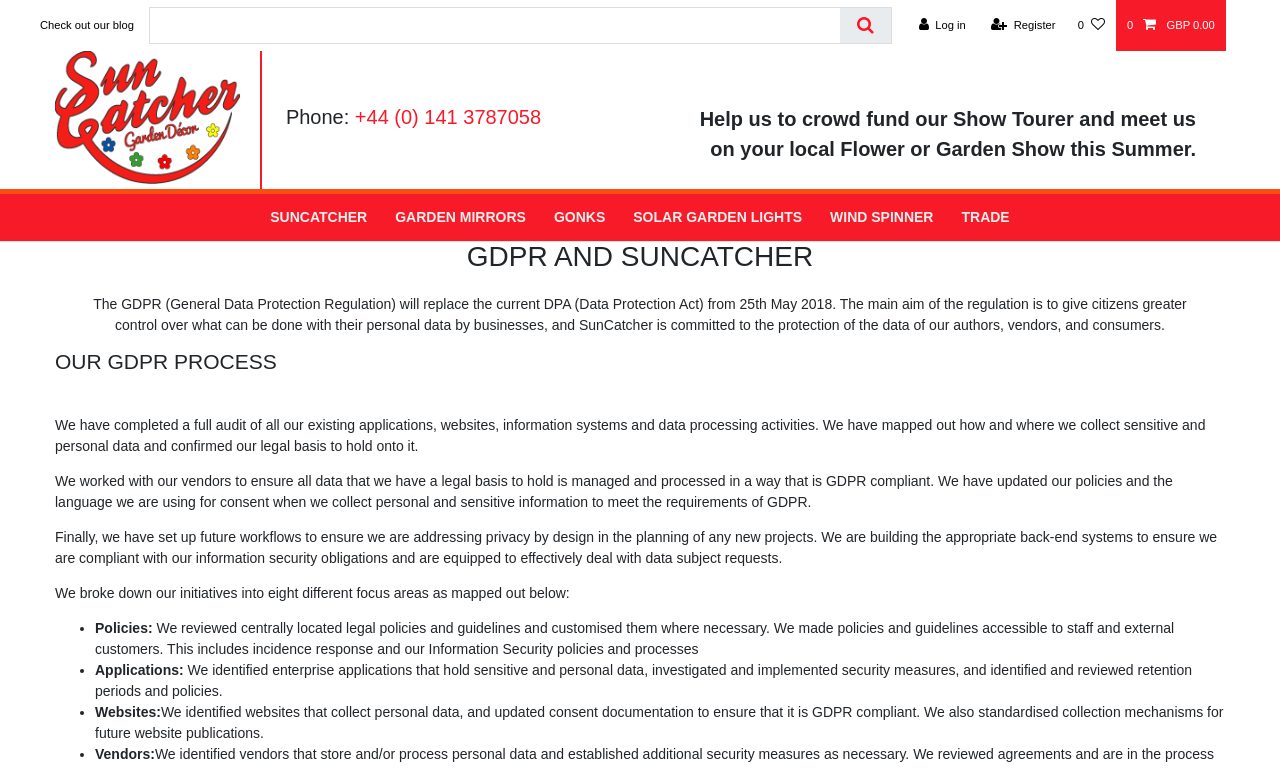Determine the bounding box coordinates of the region to click in order to accomplish the following instruction: "Read the 'Modern Bassinet Reviews: High-Tech Smart Bassinets at a Price You Can Afford' article". Provide the coordinates as four float numbers between 0 and 1, specifically [left, top, right, bottom].

None